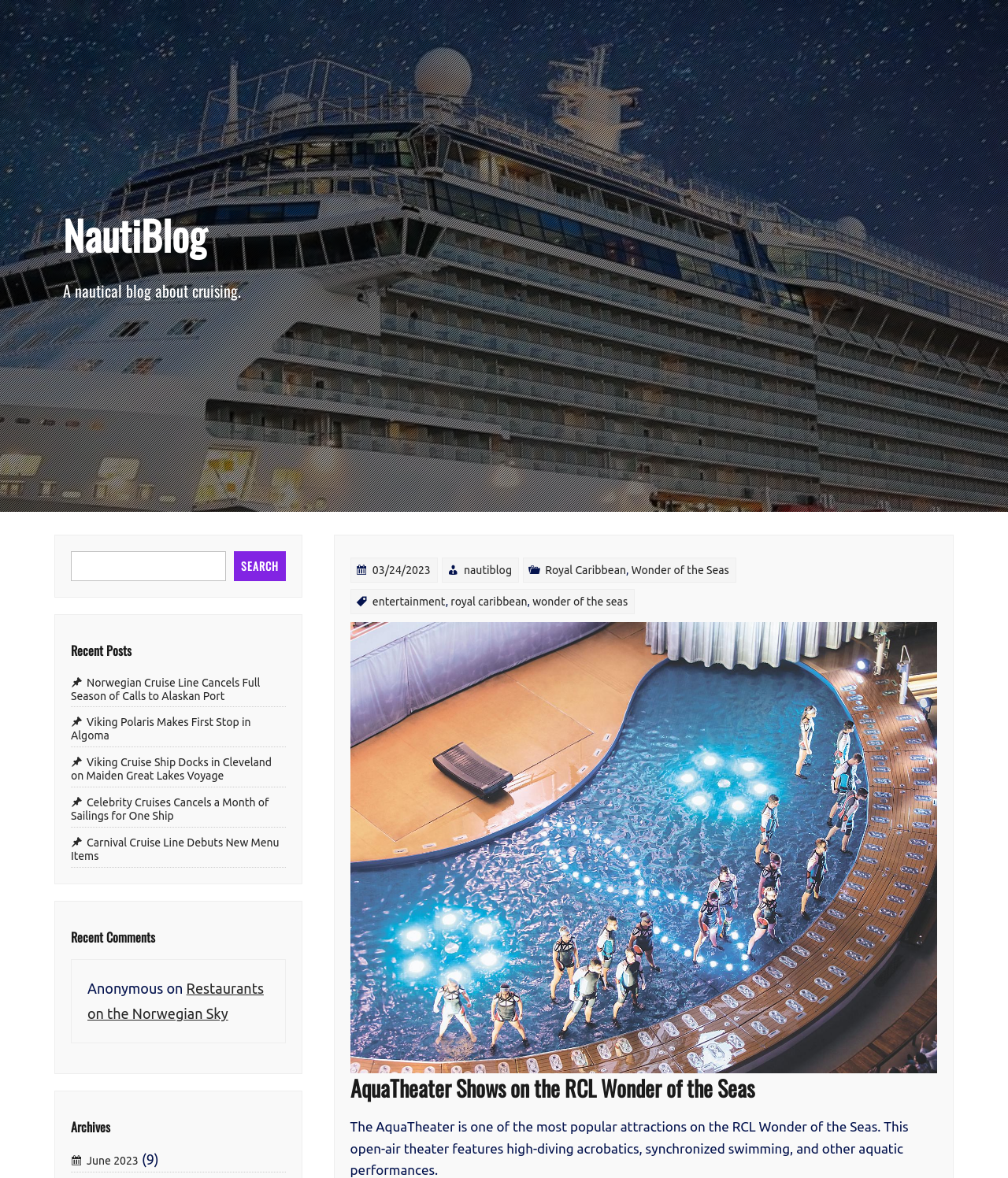What is the name of the cruise ship?
Kindly give a detailed and elaborate answer to the question.

I found the answer by looking at the footer section of the webpage, where it mentions 'Royal Caribbean' and 'Wonder of the Seas' as separate links. This suggests that Wonder of the Seas is a specific cruise ship, and it is also mentioned in the main content of the webpage as 'RCL Wonder of the Seas'.